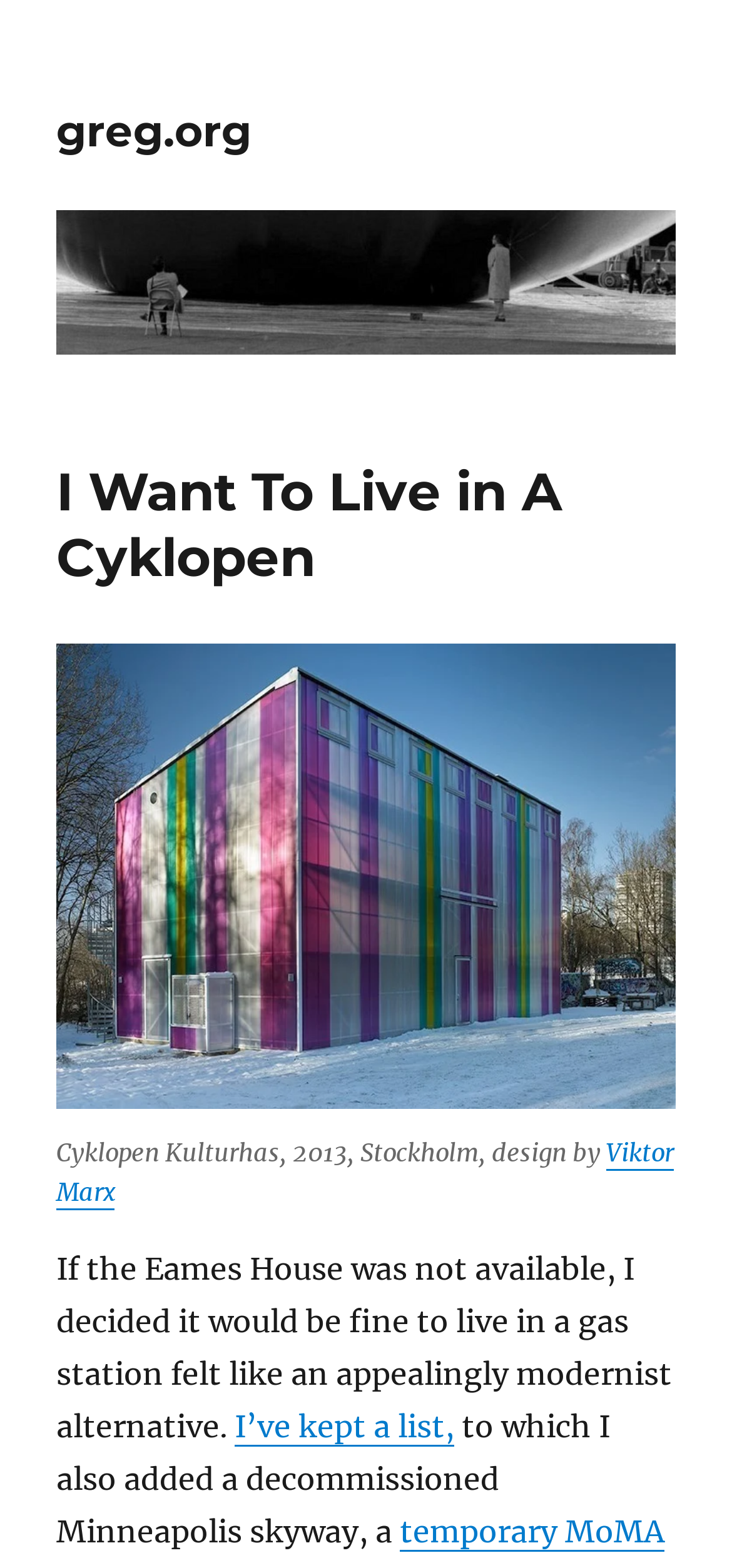Based on the element description, predict the bounding box coordinates (top-left x, top-left y, bottom-right x, bottom-right y) for the UI element in the screenshot: I’ve kept a list,

[0.32, 0.898, 0.62, 0.922]